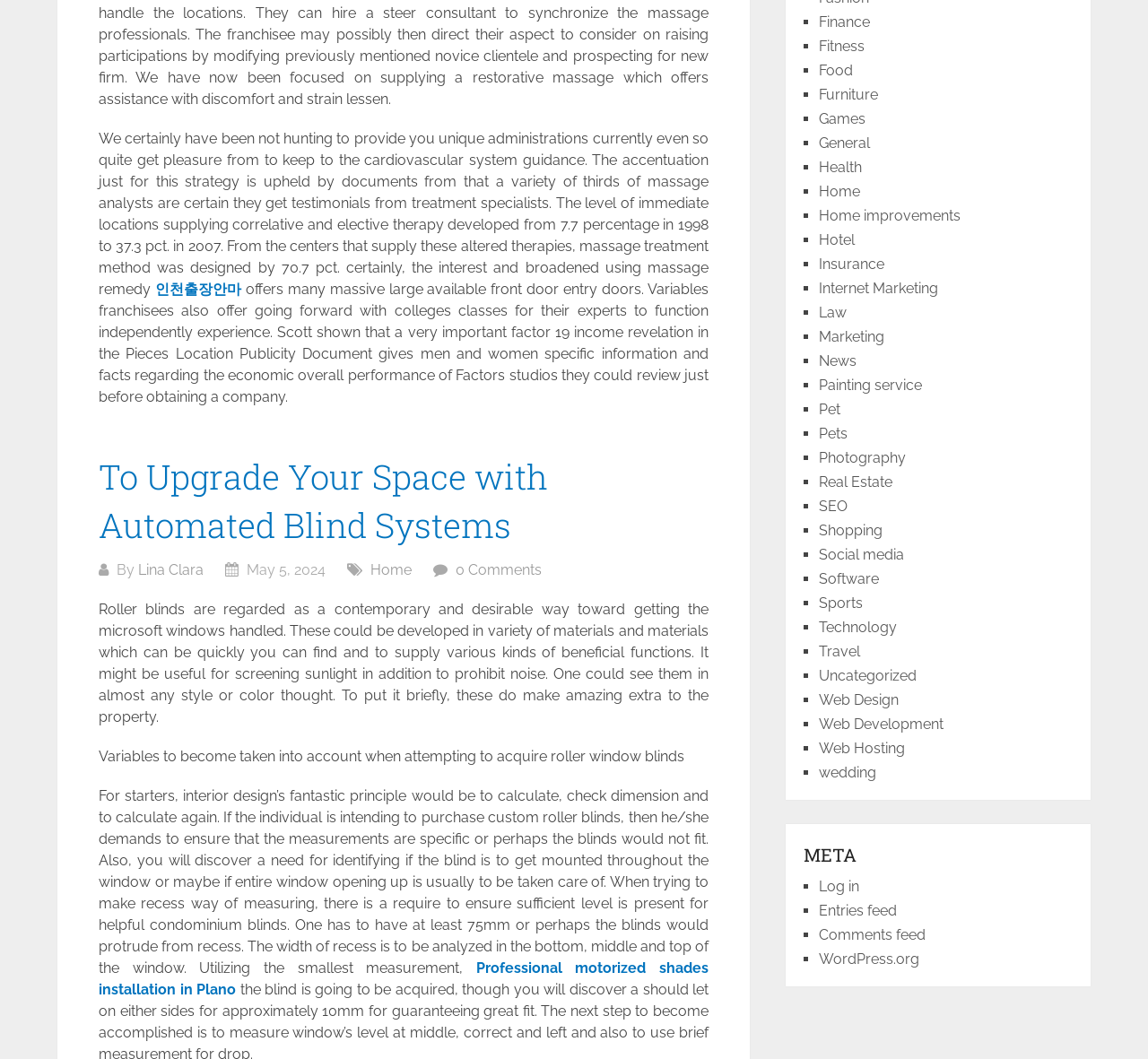Please specify the coordinates of the bounding box for the element that should be clicked to carry out this instruction: "Learn about 'Professional motorized shades installation in Plano'". The coordinates must be four float numbers between 0 and 1, formatted as [left, top, right, bottom].

[0.086, 0.906, 0.617, 0.942]